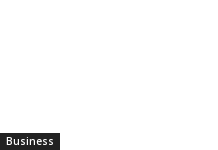Provide a thorough description of the image presented.

The image features a header from an article titled "Experience Korea: Dive into the Richness of Music and Cultural Festivals." Positioned prominently, this header invites readers to explore vibrant cultural experiences in Korea, focusing on its rich musical heritage and festivals. Below the header, there’s a link labeled "Business," suggesting a connection to articles or resources relevant to business topics. This context indicates that the content may serve both cultural enthusiasts and professionals looking for insights on engaging with Korea's cultural landscape. The header's bold design emphasizes its significance, drawing the reader's attention to the cultural offerings discussed within the article.